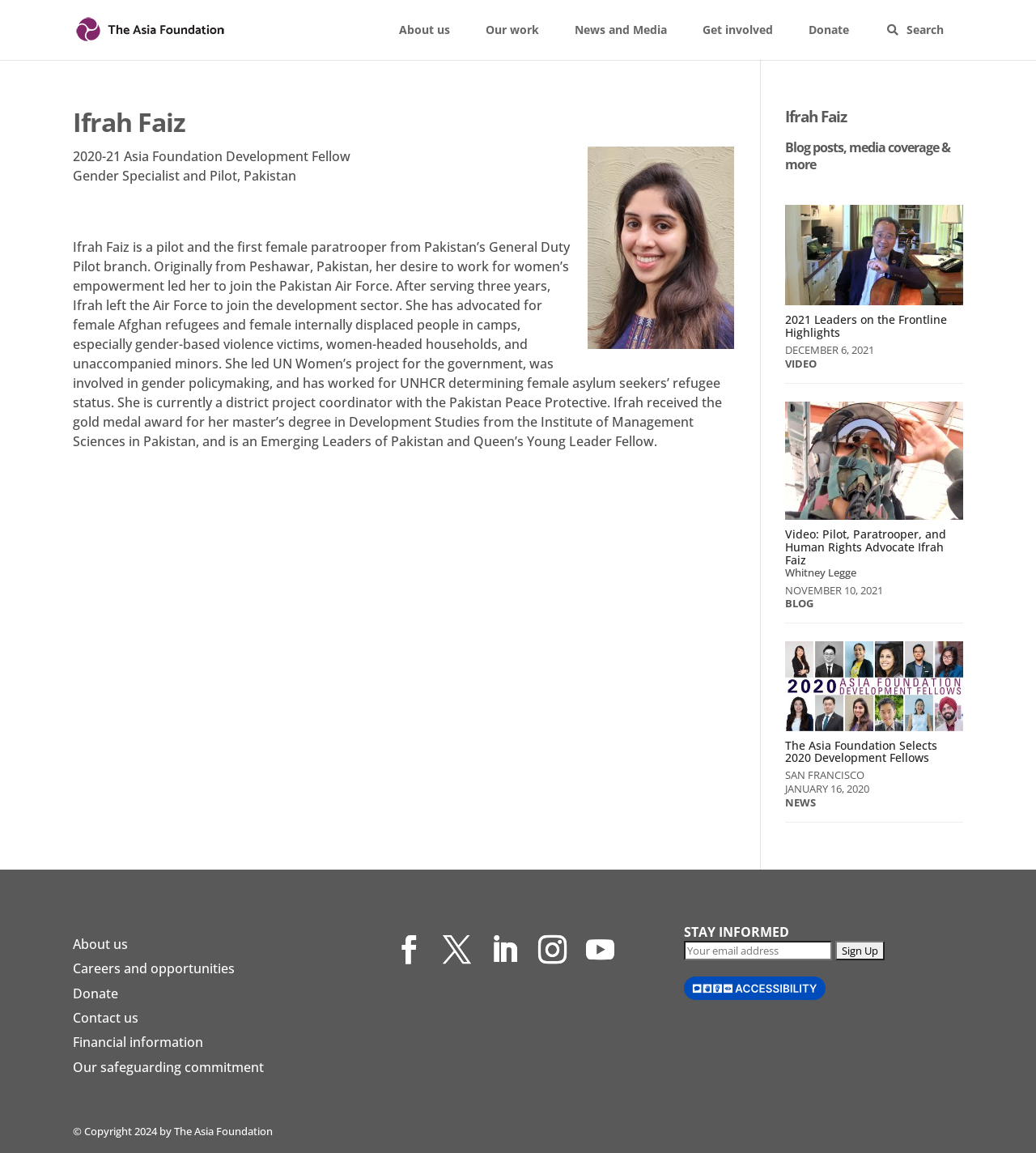Please identify the bounding box coordinates of the area I need to click to accomplish the following instruction: "Click the 'About us' link".

[0.367, 0.0, 0.45, 0.052]